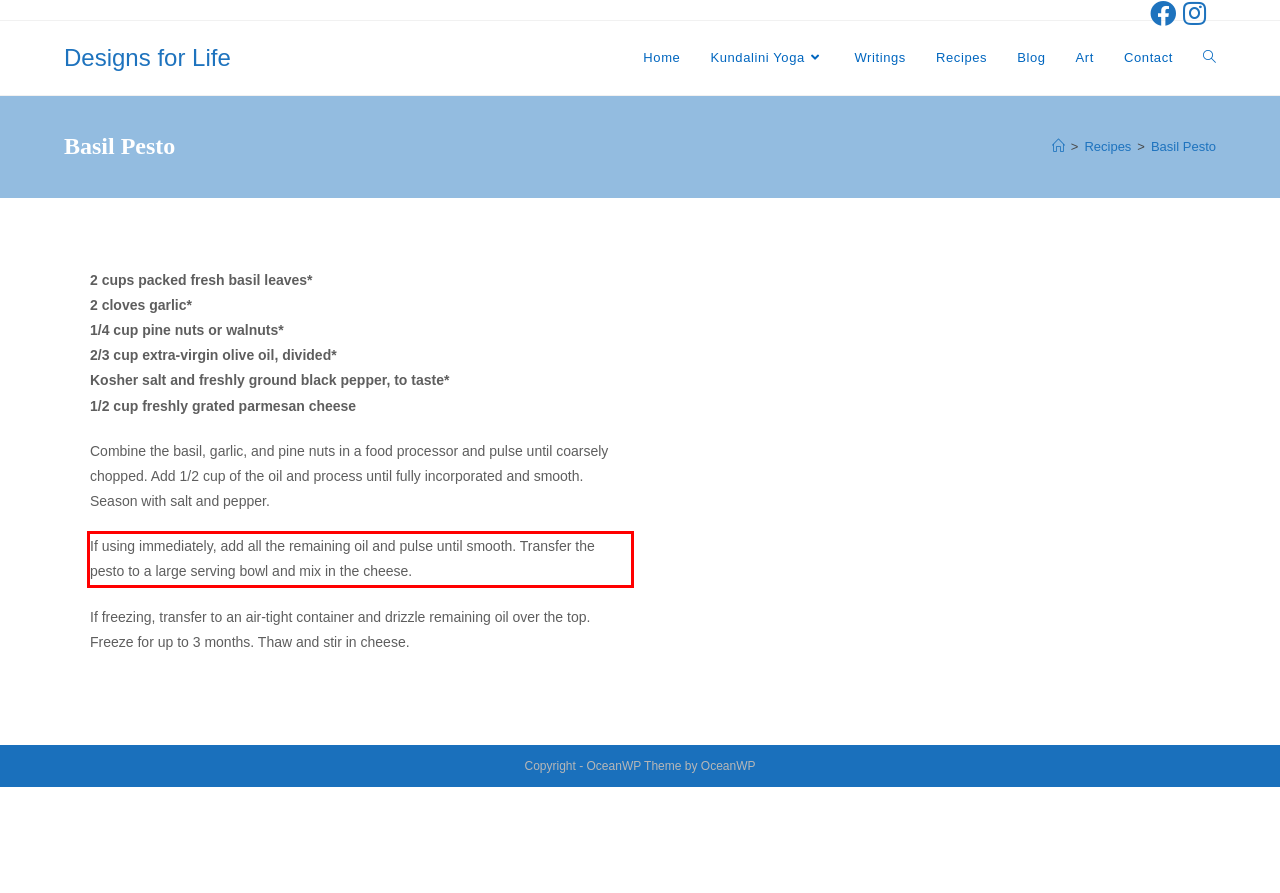Identify the text within the red bounding box on the webpage screenshot and generate the extracted text content.

If using immediately, add all the remaining oil and pulse until smooth. Transfer the pesto to a large serving bowl and mix in the cheese.